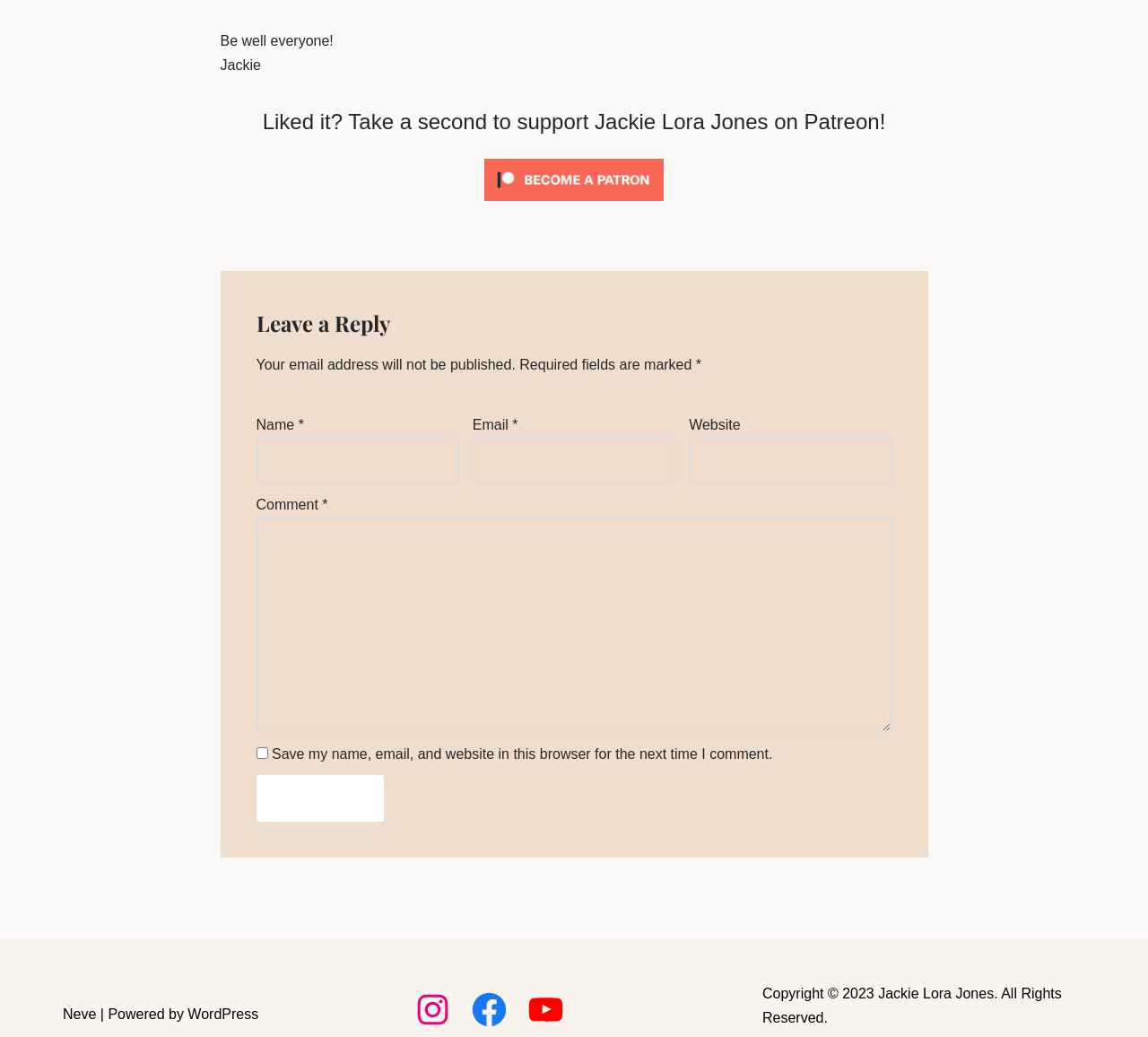Determine the bounding box coordinates for the area that needs to be clicked to fulfill this task: "Enter your name". The coordinates must be given as four float numbers between 0 and 1, i.e., [left, top, right, bottom].

[0.223, 0.422, 0.4, 0.466]